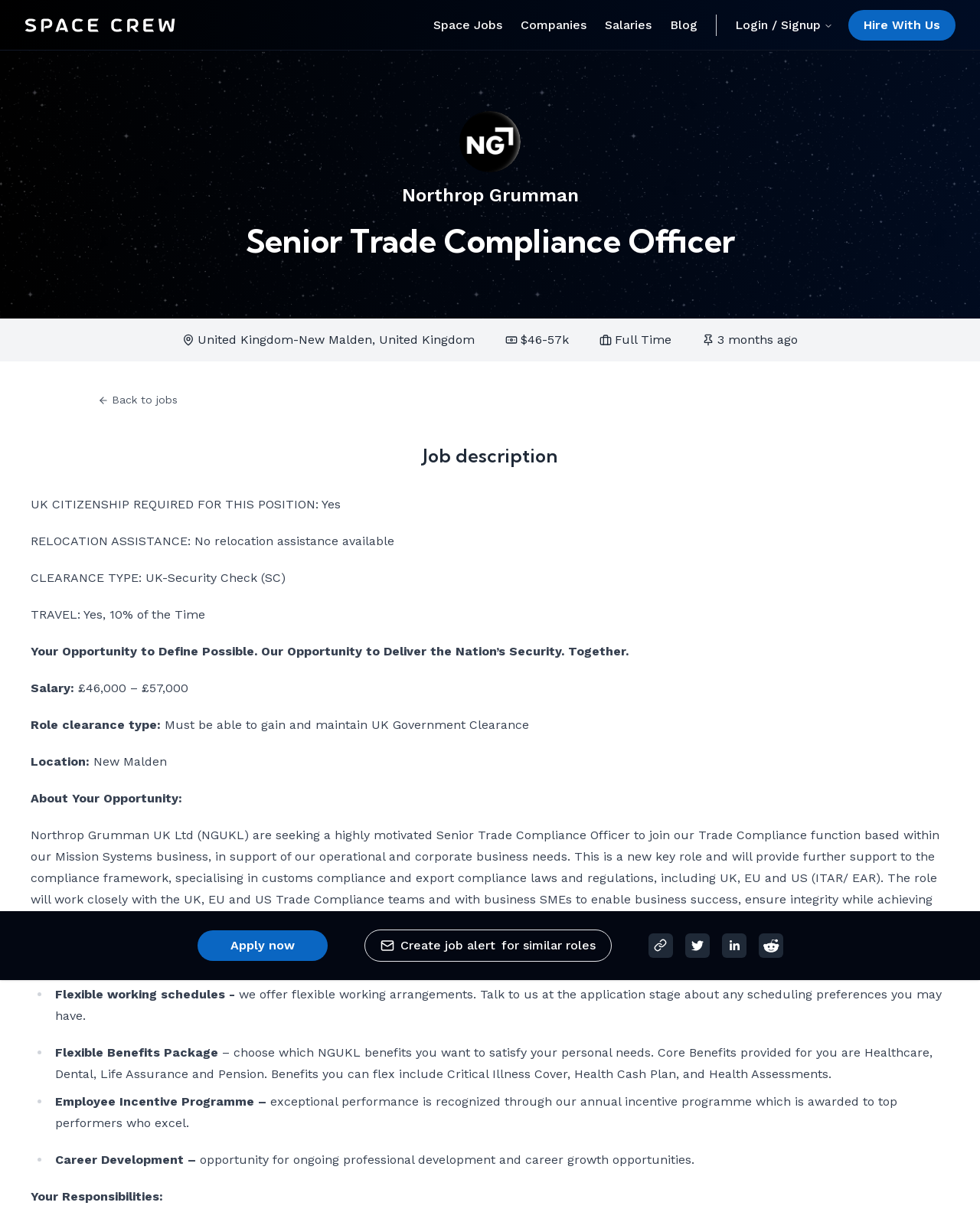Find the bounding box coordinates of the clickable region needed to perform the following instruction: "Click the 'Create job alert for similar roles' button". The coordinates should be provided as four float numbers between 0 and 1, i.e., [left, top, right, bottom].

[0.371, 0.769, 0.624, 0.795]